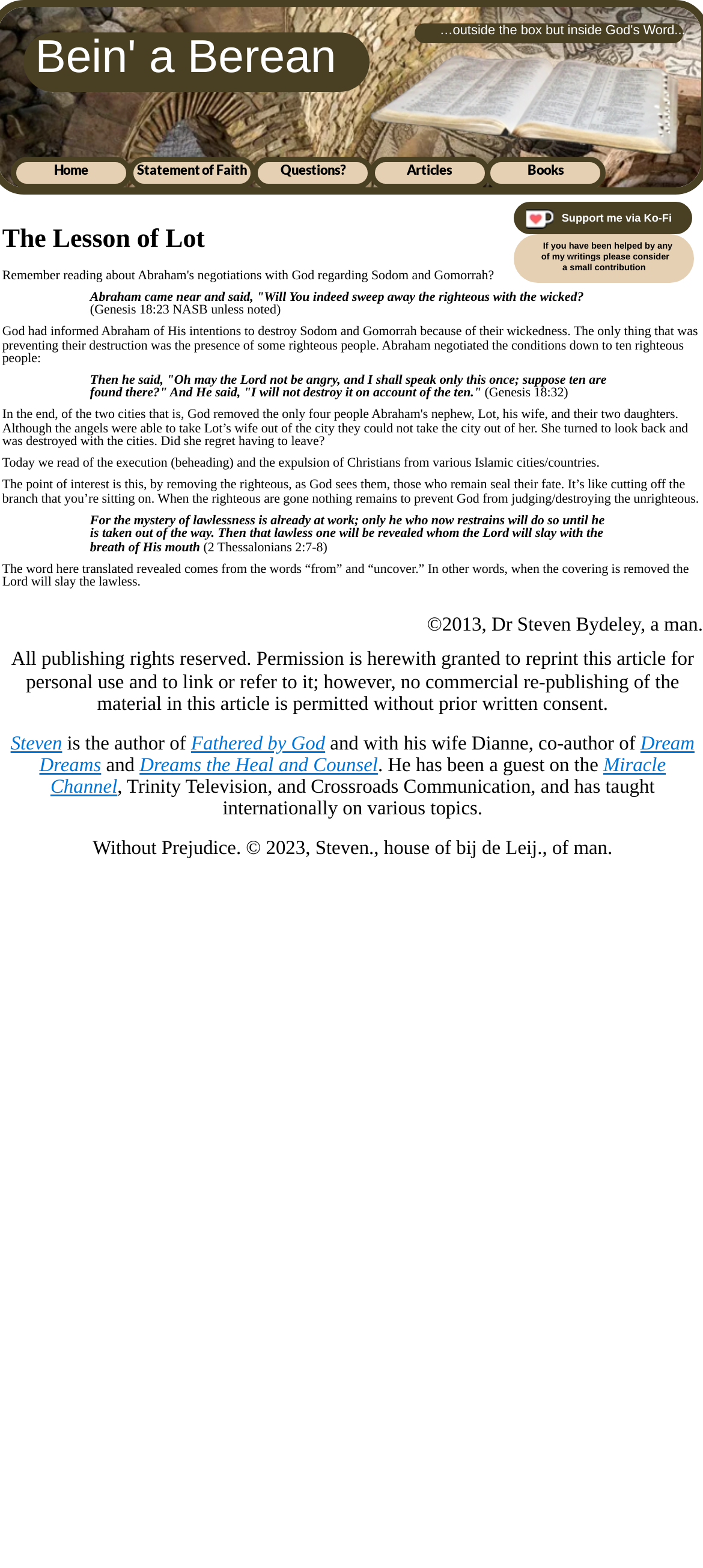What is the topic of the article?
Using the information presented in the image, please offer a detailed response to the question.

The topic of the article can be determined by looking at the heading elements on the webpage. The first heading element has the text 'The Lesson of Lot', which suggests that this is the main topic of the article.